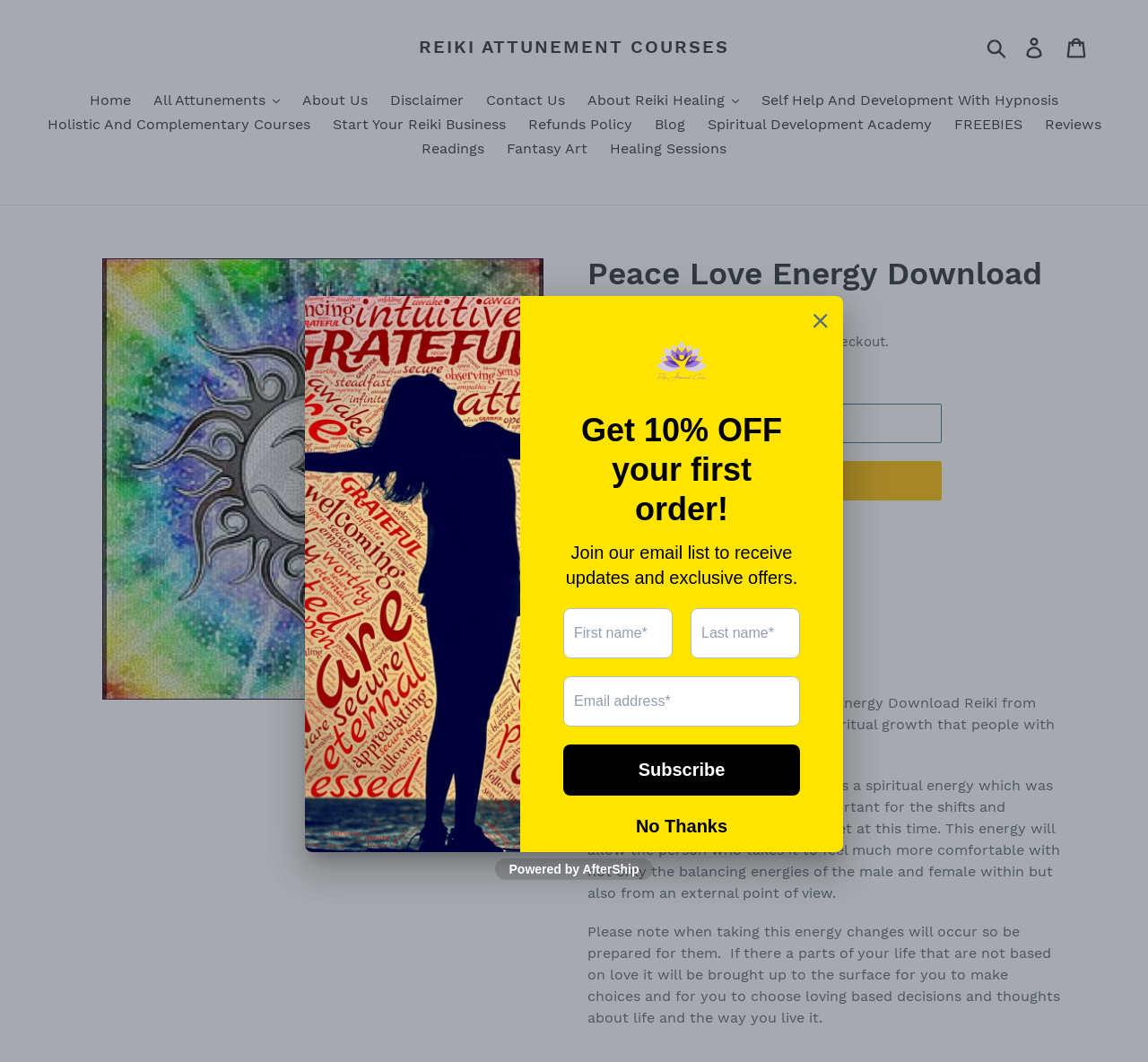From the screenshot, find the bounding box of the UI element matching this description: "Buy now with PayPalBuy with". Supply the bounding box coordinates in the form [left, top, right, bottom], each a float between 0 and 1.

[0.516, 0.434, 0.82, 0.472]